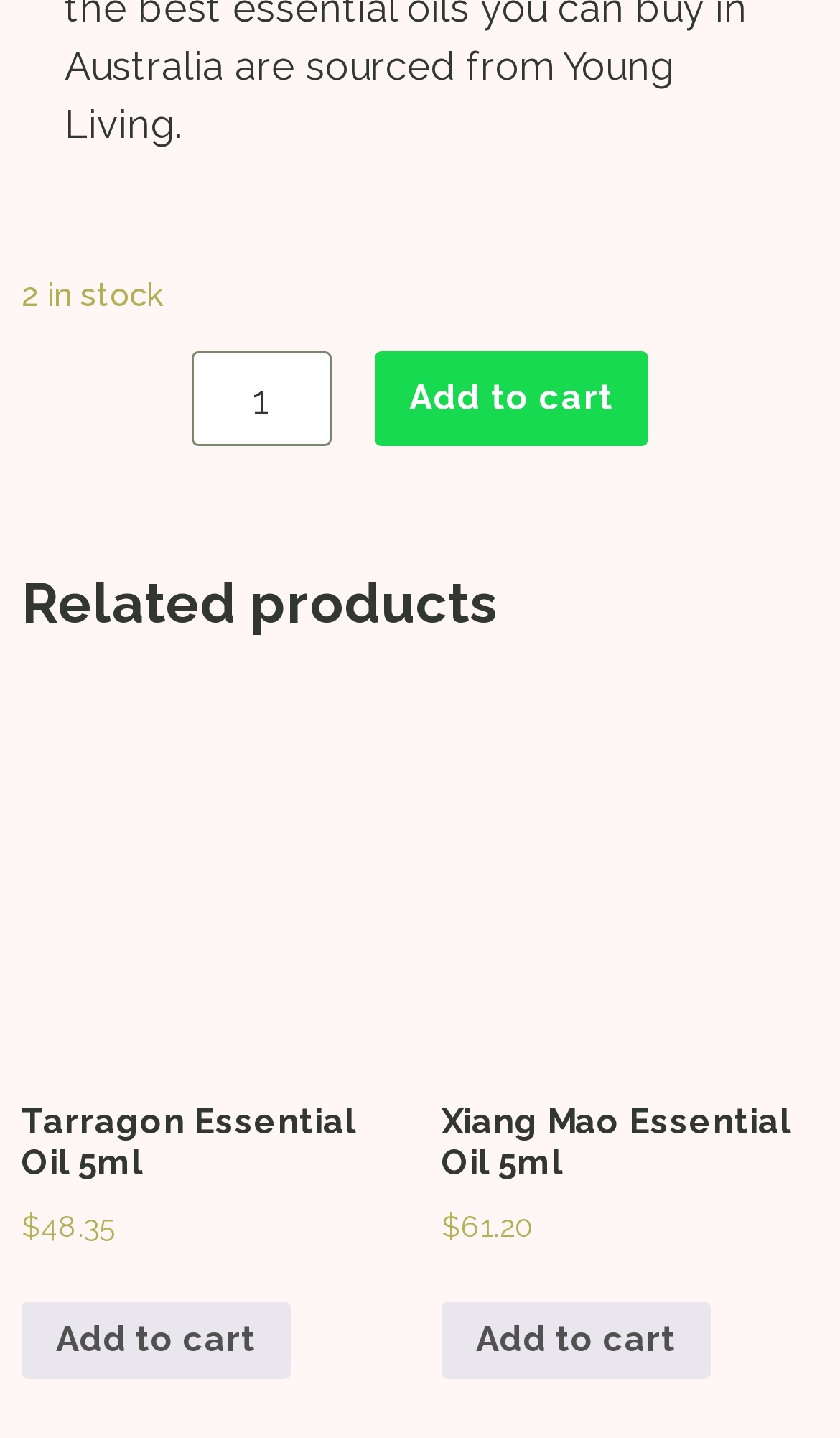What is the maximum quantity of the product that can be added to cart?
Using the information presented in the image, please offer a detailed response to the question.

The answer can be found by examining the spinbutton element with the description 'Product quantity', which has a valuemin of 1 and a valuemax of 2, indicating that the maximum quantity that can be added to cart is 2.